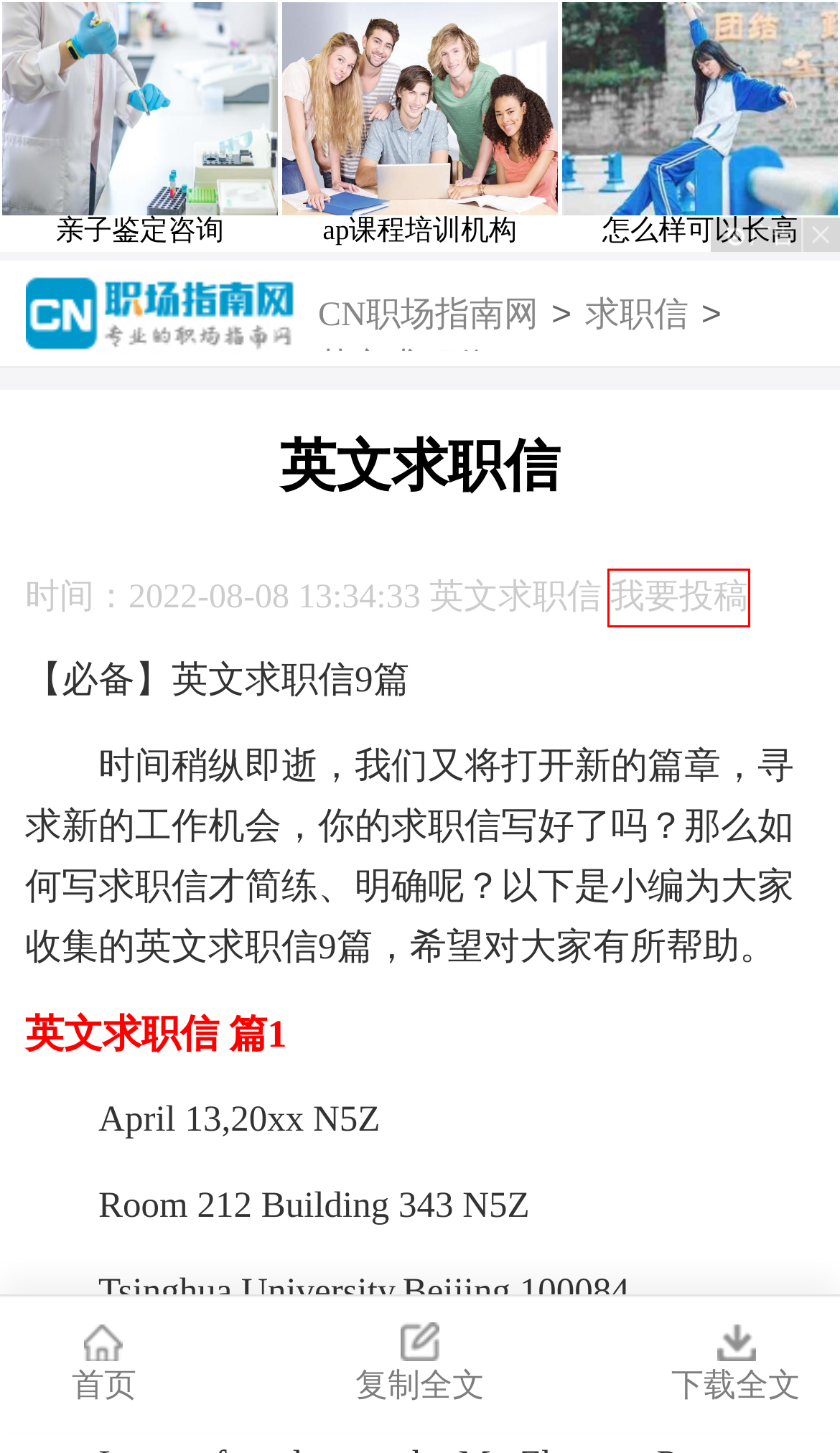Given a webpage screenshot with a red bounding box around a particular element, identify the best description of the new webpage that will appear after clicking on the element inside the red bounding box. Here are the candidates:
A. 文章投稿
B. 求职信-求职信怎么写-求职信范文大全
C. CN职场指南网：专业的职场指南网站！
D. 英文求职信-免费英文求职信范文大全
E. 英文求职信
F. 英文教师求职信精品
G. 求职信英文
H. 经典英文求职信

A